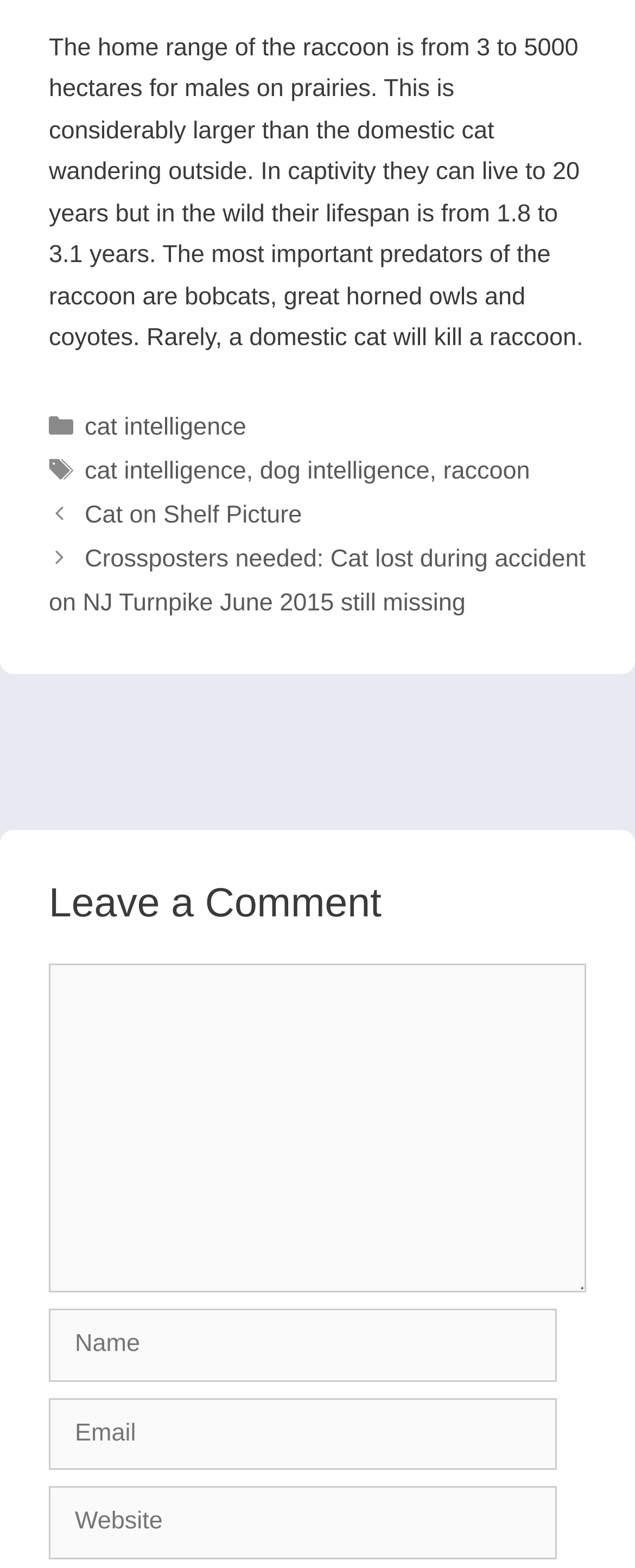Locate the bounding box coordinates of the element to click to perform the following action: 'View posts'. The coordinates should be given as four float values between 0 and 1, in the form of [left, top, right, bottom].

[0.077, 0.315, 0.923, 0.399]